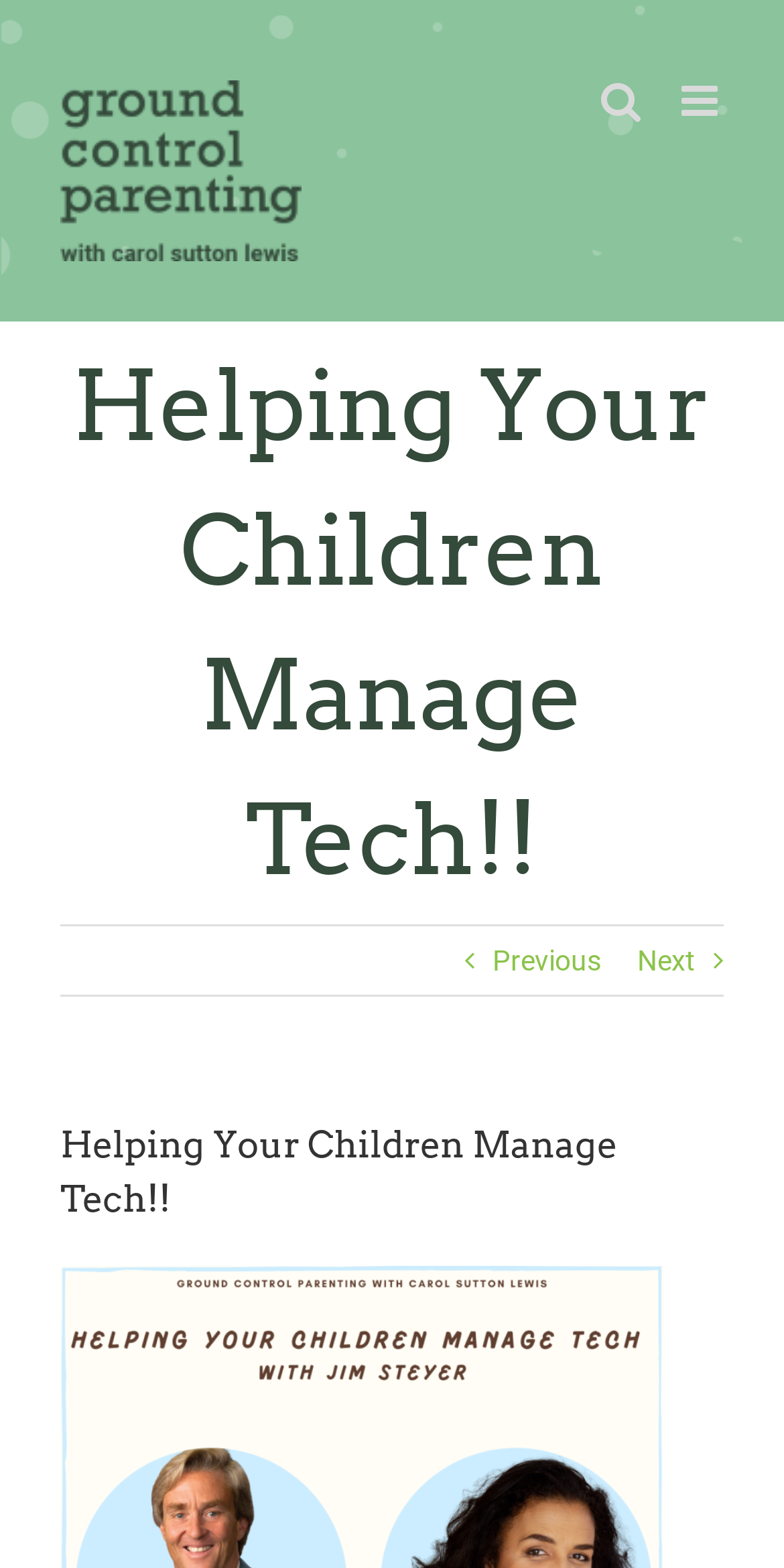Give a concise answer using one word or a phrase to the following question:
Is there a search function on this website?

Yes